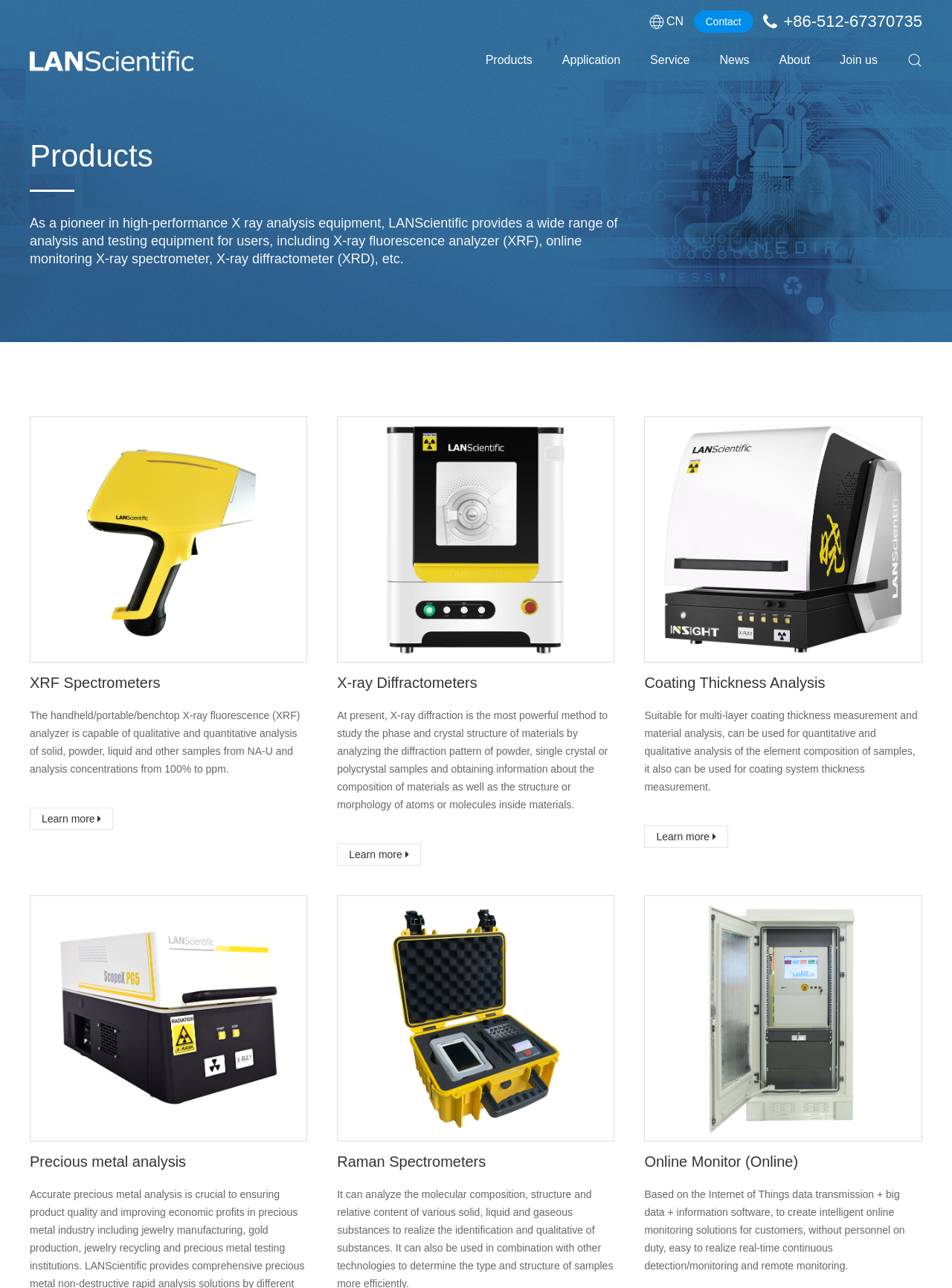Summarize the webpage comprehensively, mentioning all visible components.

The webpage appears to be a product catalog for LANScientific, a company that specializes in high-performance X-ray analysis equipment. At the top of the page, there are several links, including "CN", "Contact", and a phone number, aligned horizontally. Below these links, there is a navigation menu with options such as "Products", "Application", "Service", "News", "About", and "Join us".

The main content of the page is divided into several sections, each featuring a specific product or category of products. The first section is headed "Products" and features a brief introduction to LANScientific's range of analysis and testing equipment.

Below the introduction, there are three sections, each featuring a specific product: XRF Spectrometers, X-ray Diffractometers, and Coating Thickness Analysis. Each section includes a brief description of the product, an image, and a "Learn more" button. The sections are arranged horizontally, with the XRF Spectrometers section on the left, followed by the X-ray Diffractometers section, and then the Coating Thickness Analysis section on the right.

Further down the page, there are additional sections featuring other products, including Precious metal analysis, Raman Spectrometers, and Online Monitor (Online). Each of these sections includes an image and a heading, but no descriptive text.

Throughout the page, there are several images, including icons and product images, which are scattered throughout the different sections. The overall layout of the page is clean and organized, with clear headings and concise text.